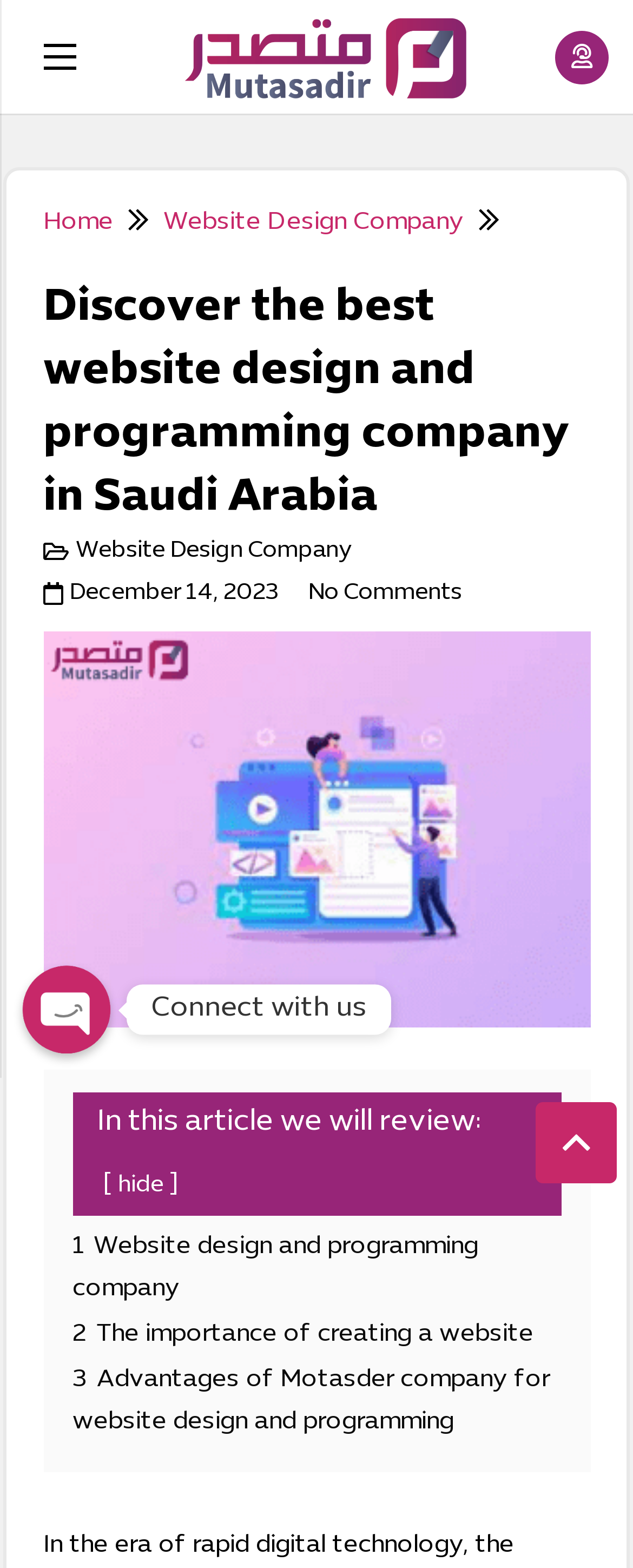What is the date of the article?
Please craft a detailed and exhaustive response to the question.

The webpage contains a time element with the text 'December 14, 2023', which indicates the date of the article.